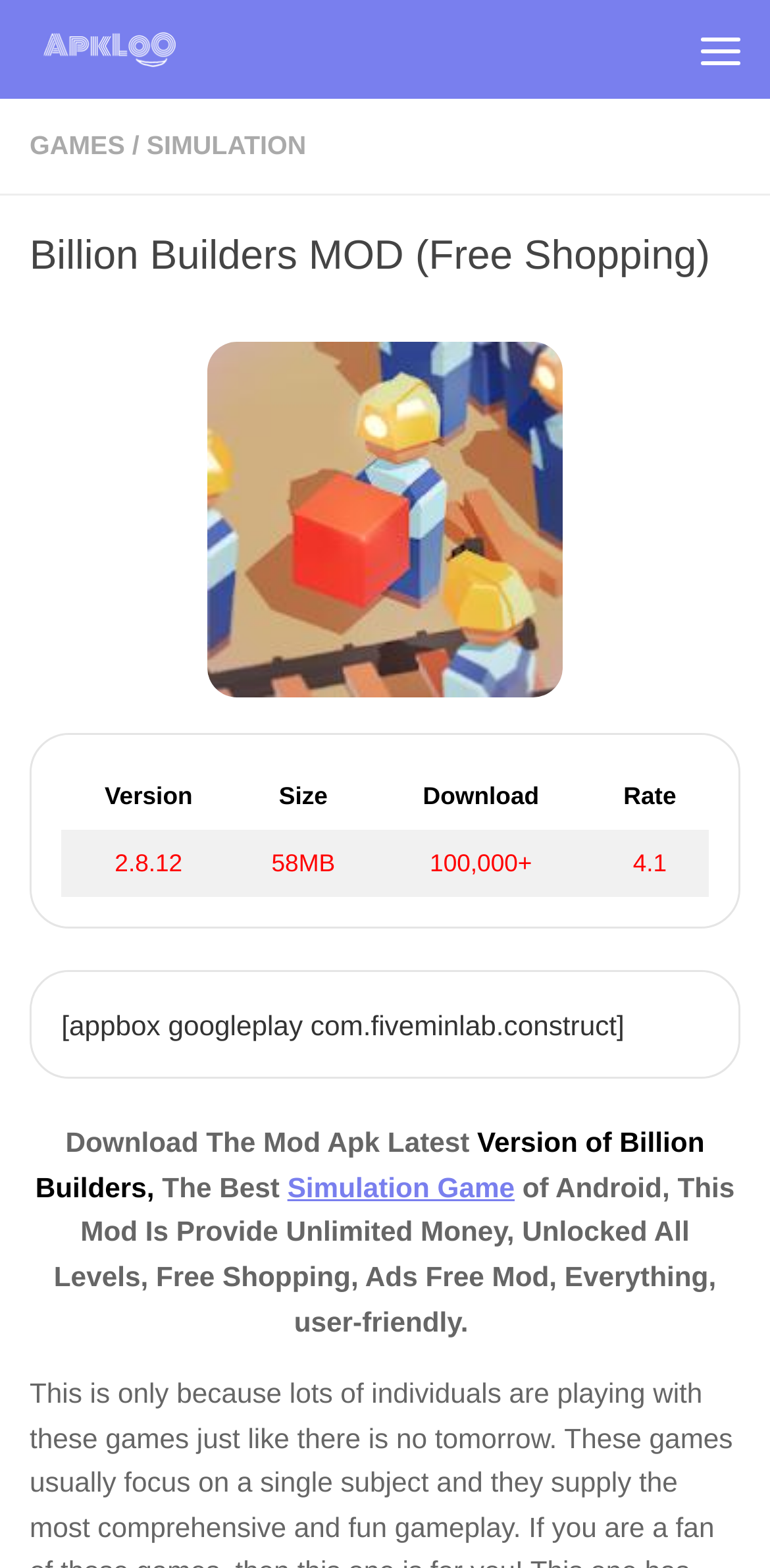Create an elaborate caption that covers all aspects of the webpage.

This webpage is about downloading the mod apk of the simulation game "Billion Builders" for Android. At the top, there is a link to "Skip to content" and a logo of "ApklOo" with an image. On the top right, there is a menu button. 

Below the logo, there is a navigation menu with links to "GAMES" and "SIMULATION". The "SIMULATION" link is highlighted, indicating that the current page is related to simulation games. 

The main content of the page is about the "Billion Builders MOD" game. There is a heading with the game's name and a description that it provides unlimited money, gold, and other features. Below the heading, there is an image of the game. 

Under the image, there is a table with information about the game, including its version, size, download count, and rating. The table has two rows, with the first row showing the labels and the second row showing the corresponding values. 

Below the table, there are several paragraphs of text describing the game and its features. The text mentions that the mod apk provides unlimited money, unlocked all levels, free shopping, and ads-free experience. It also describes the game as user-friendly.